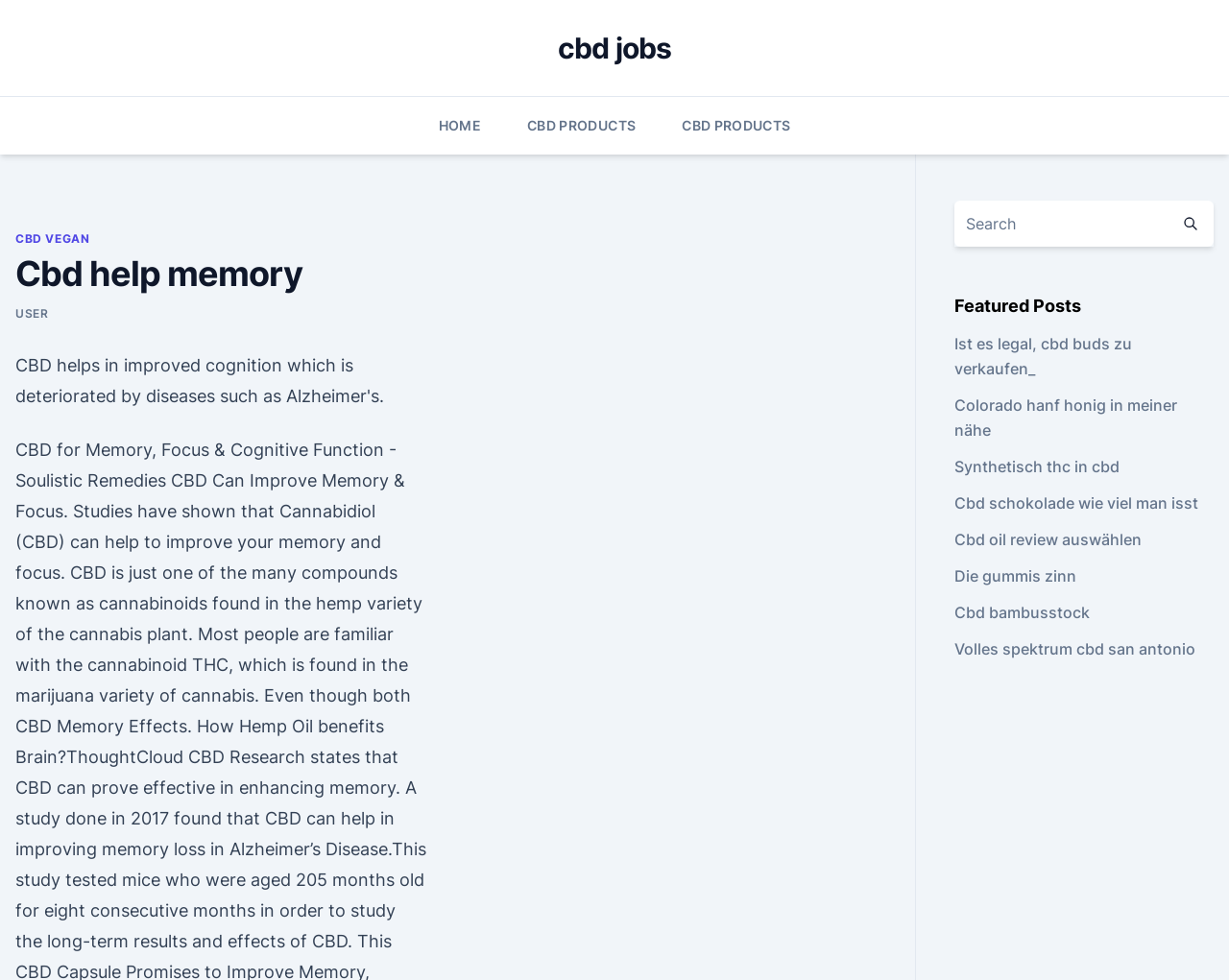Could you specify the bounding box coordinates for the clickable section to complete the following instruction: "Search for something"?

[0.776, 0.205, 0.95, 0.252]